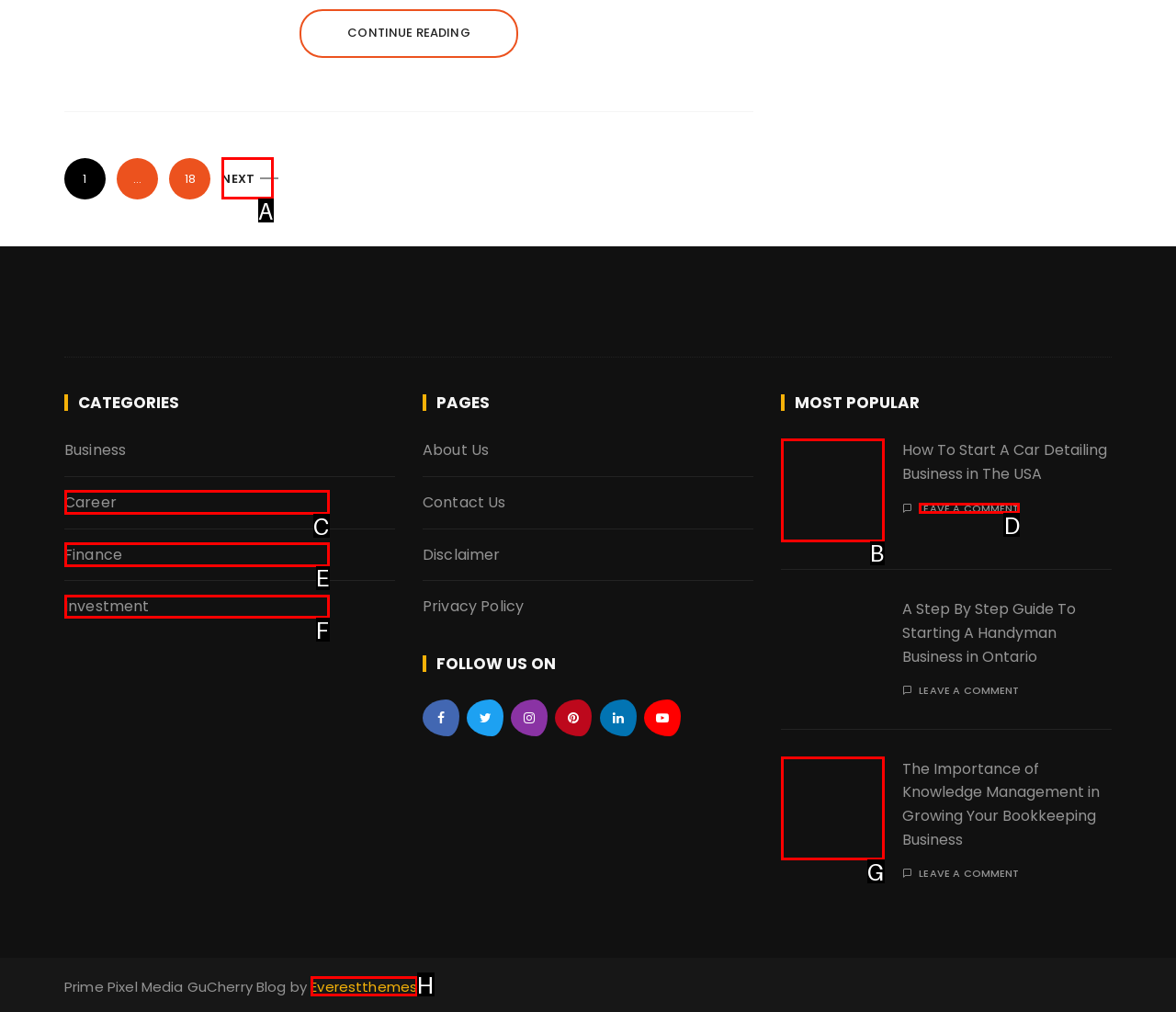Which option aligns with the description: Leave a comment? Respond by selecting the correct letter.

D